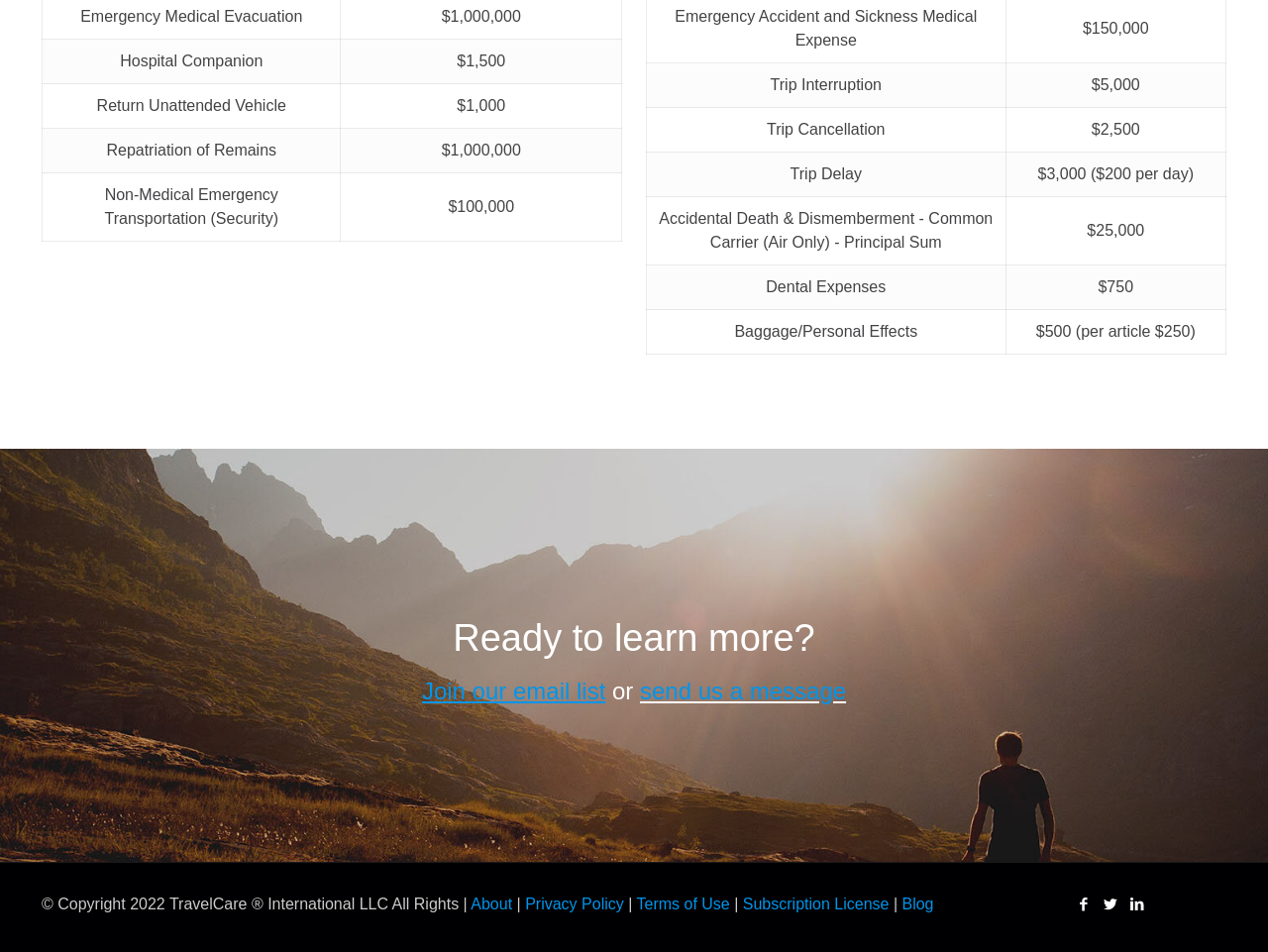Please provide the bounding box coordinates in the format (top-left x, top-left y, bottom-right x, bottom-right y). Remember, all values are floating point numbers between 0 and 1. What is the bounding box coordinate of the region described as: About

[0.371, 0.941, 0.404, 0.959]